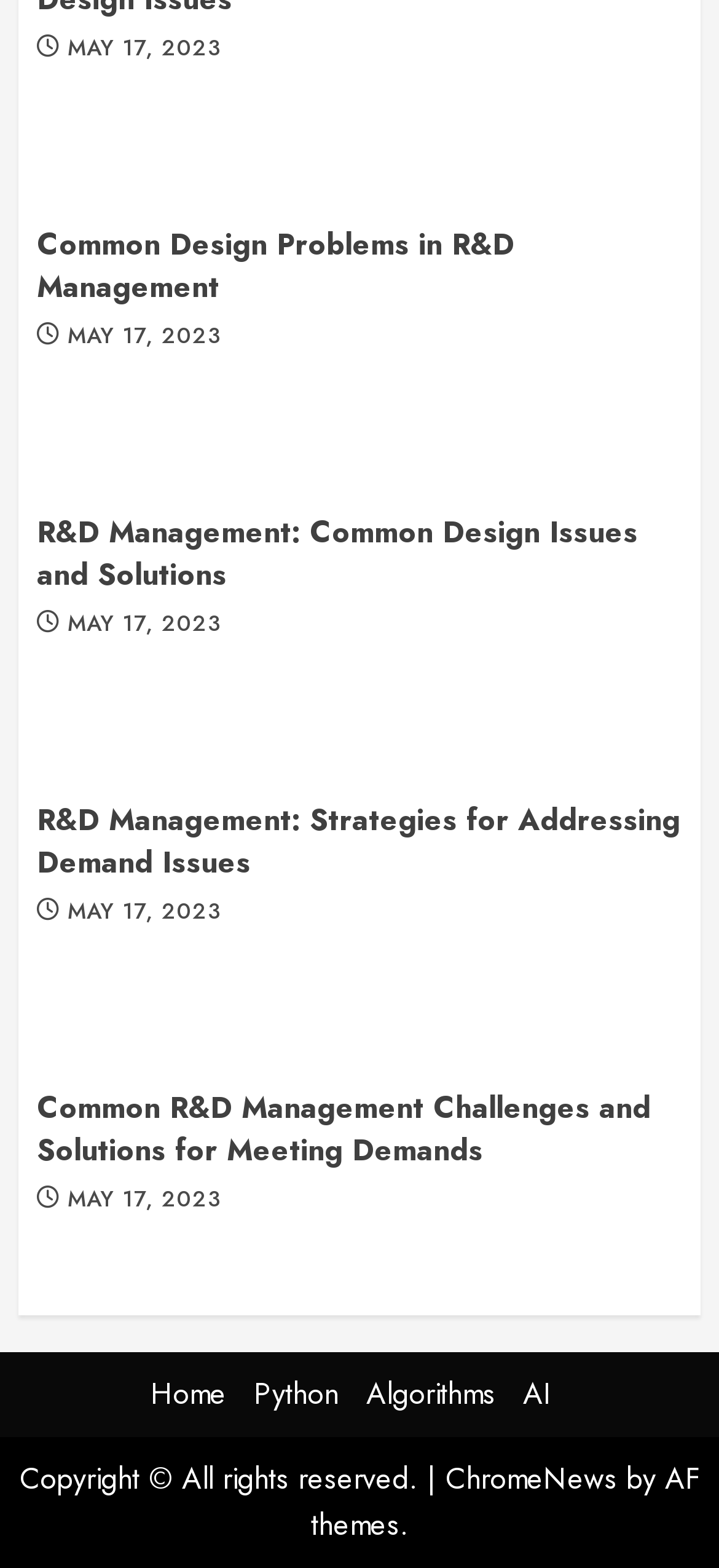Select the bounding box coordinates of the element I need to click to carry out the following instruction: "read about R&D Management: Strategies for Addressing Demand Issues".

[0.051, 0.51, 0.946, 0.564]